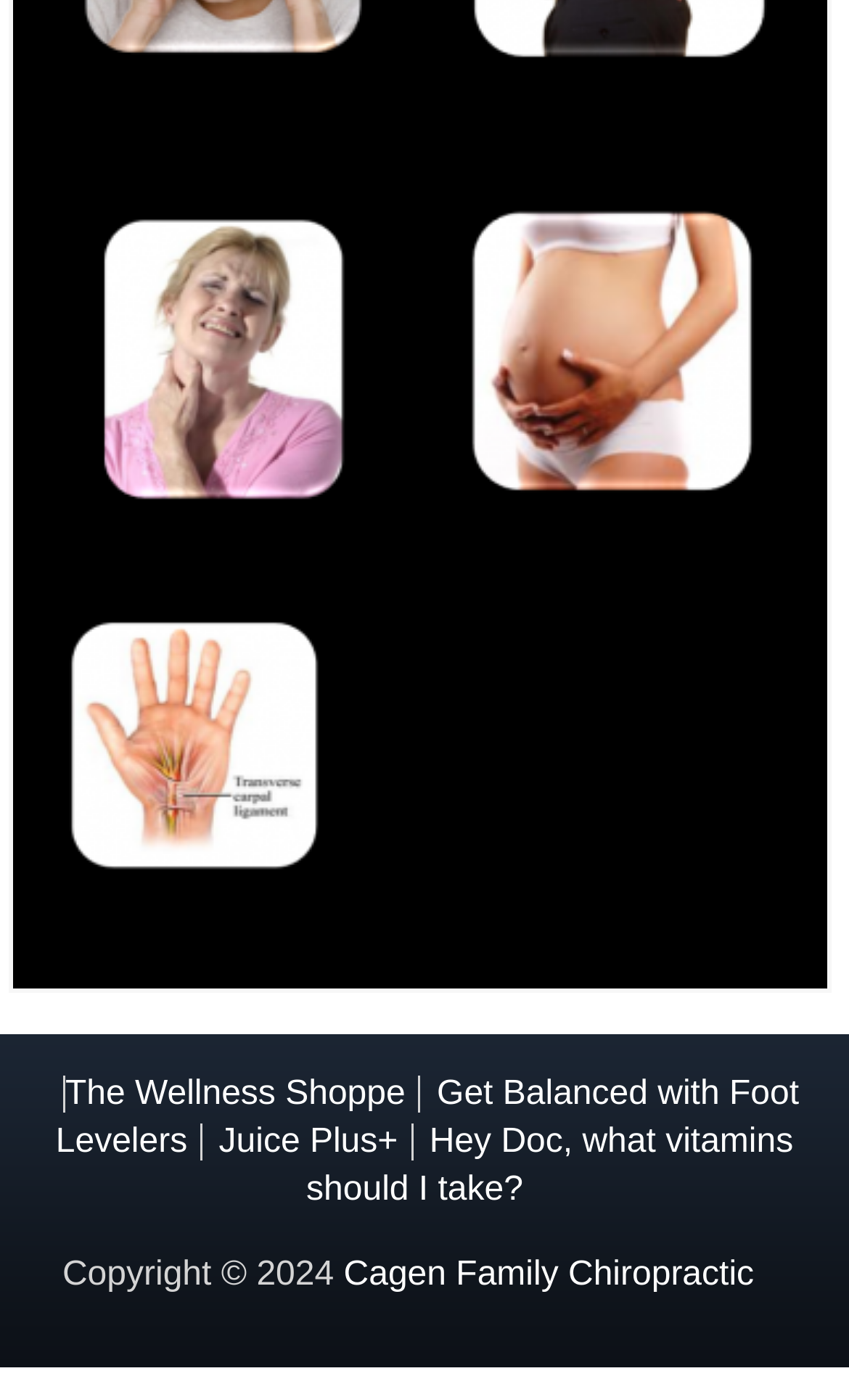Please provide a detailed answer to the question below based on the screenshot: 
How many links are in the first row of the layout table?

I found the answer by looking at the layout table row, which has two links with images. The first link has an image and the second link also has an image. Therefore, there are two links in the first row of the layout table.